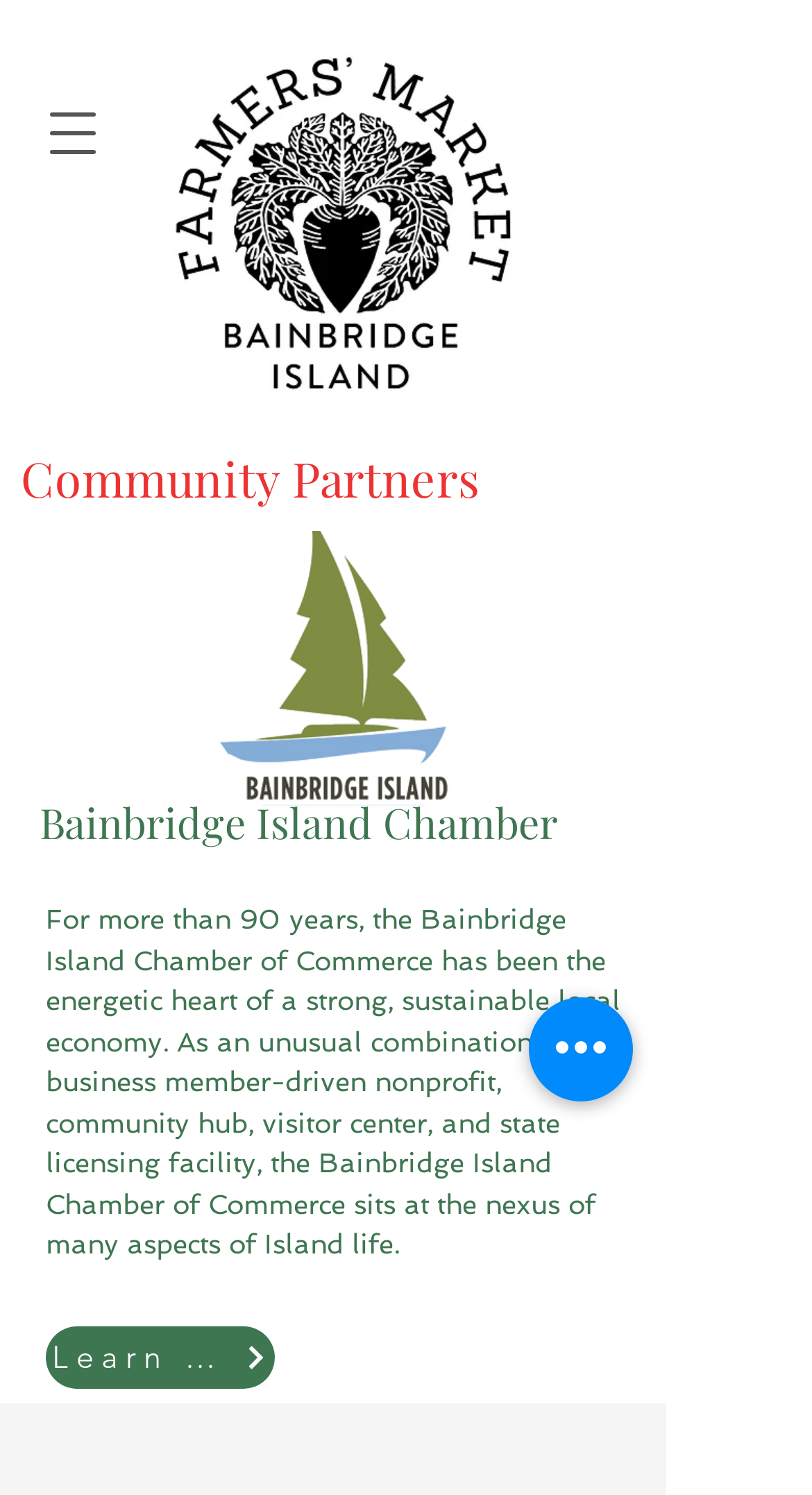Extract the bounding box for the UI element that matches this description: "News analysis by Common Weal".

None